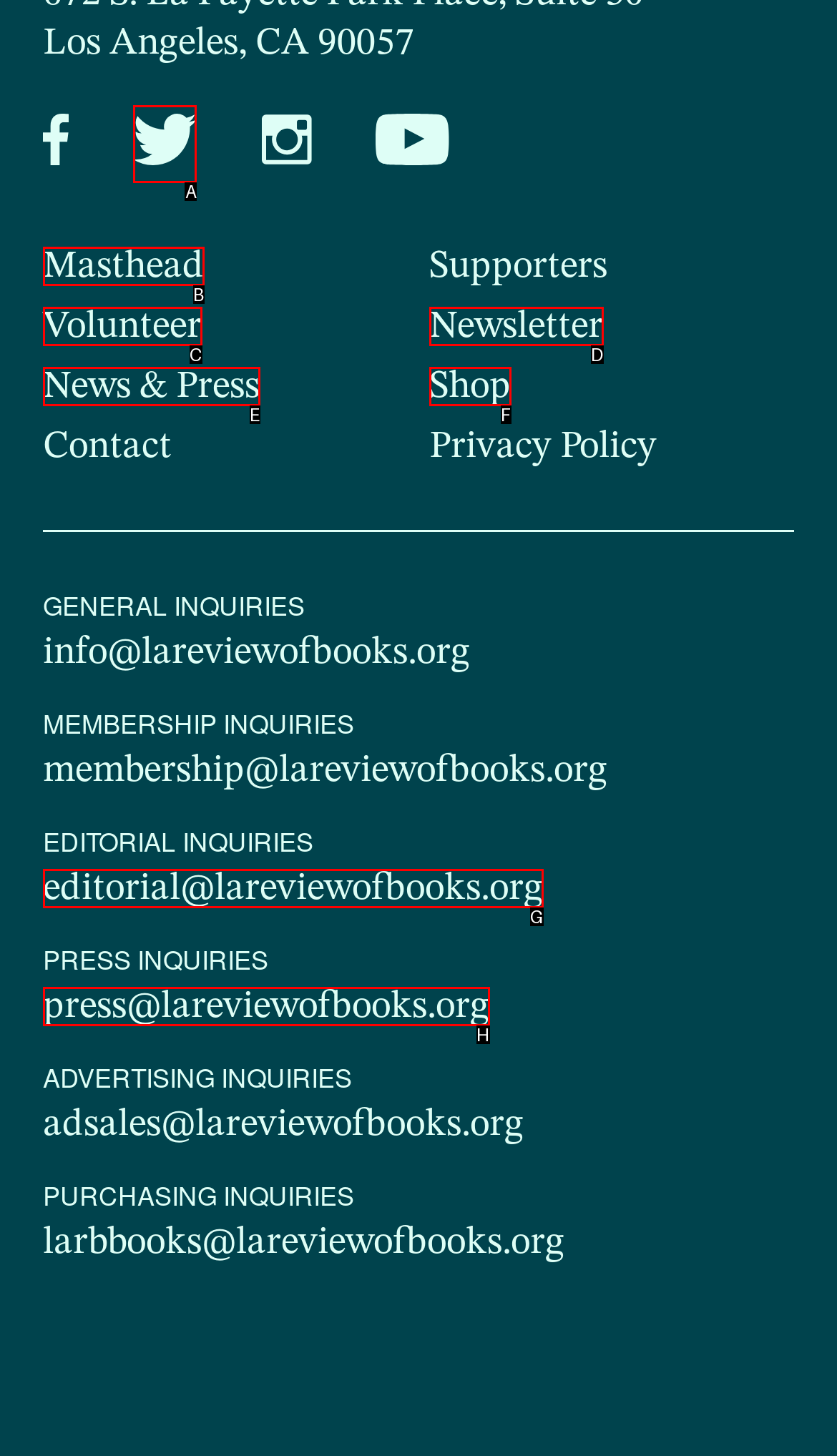Which UI element corresponds to this description: Shop
Reply with the letter of the correct option.

F